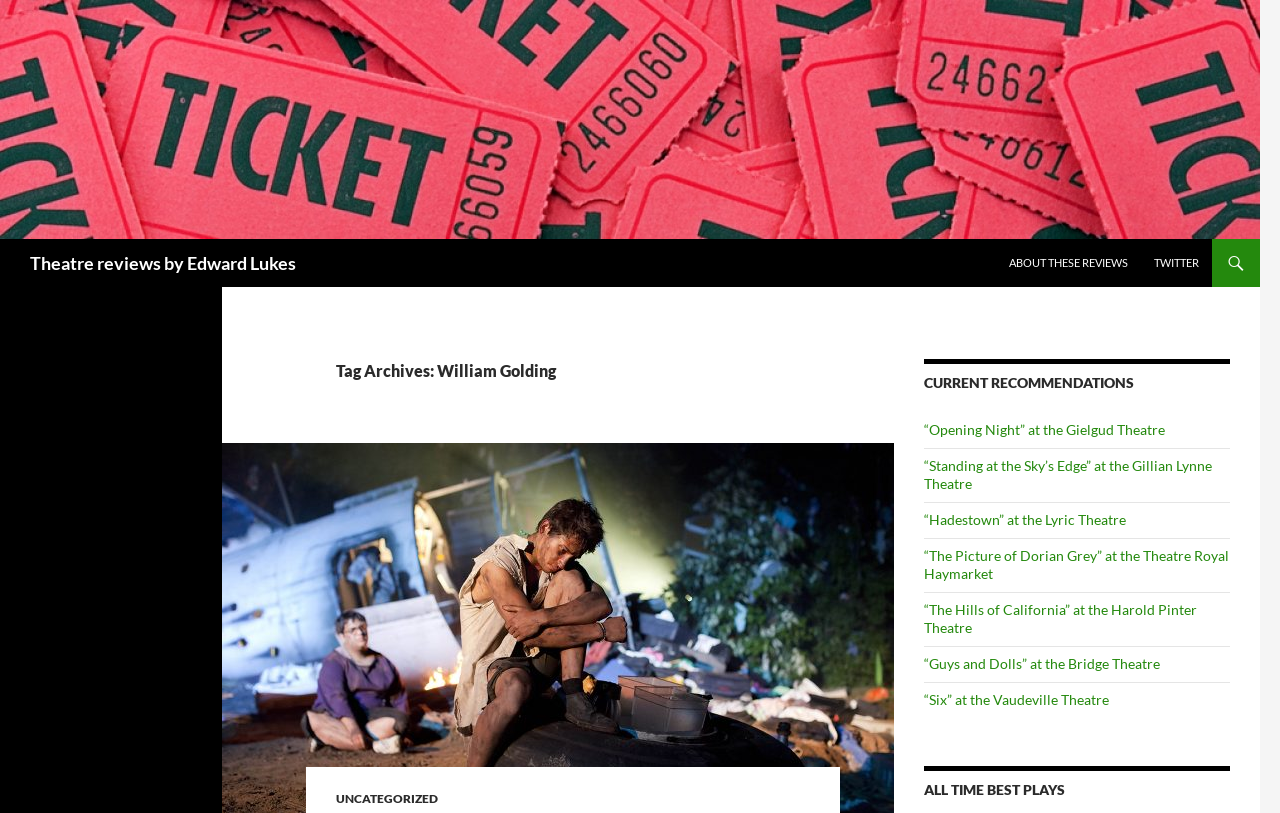What is the name of the reviewer?
Based on the screenshot, provide your answer in one word or phrase.

Edward Lukes